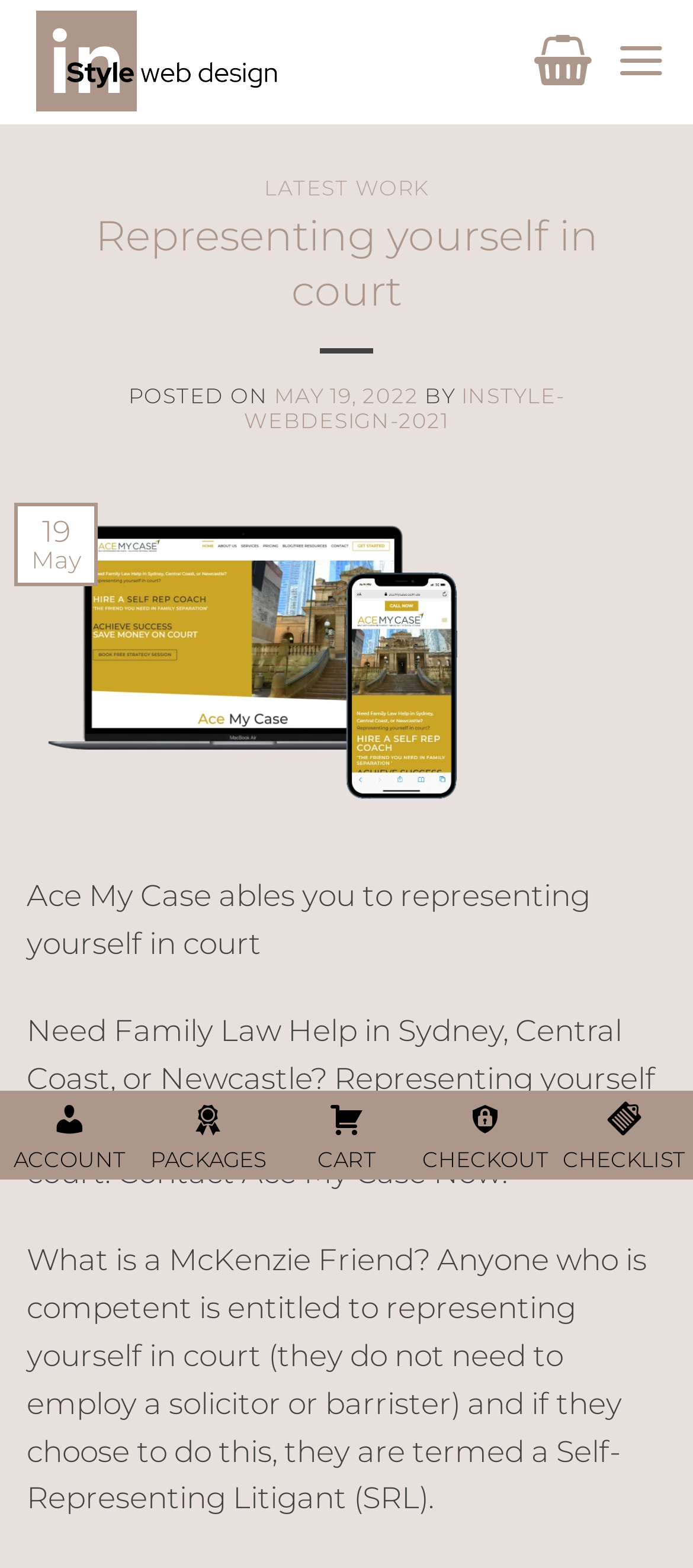Answer in one word or a short phrase: 
How many navigation links are at the top of the webpage?

5